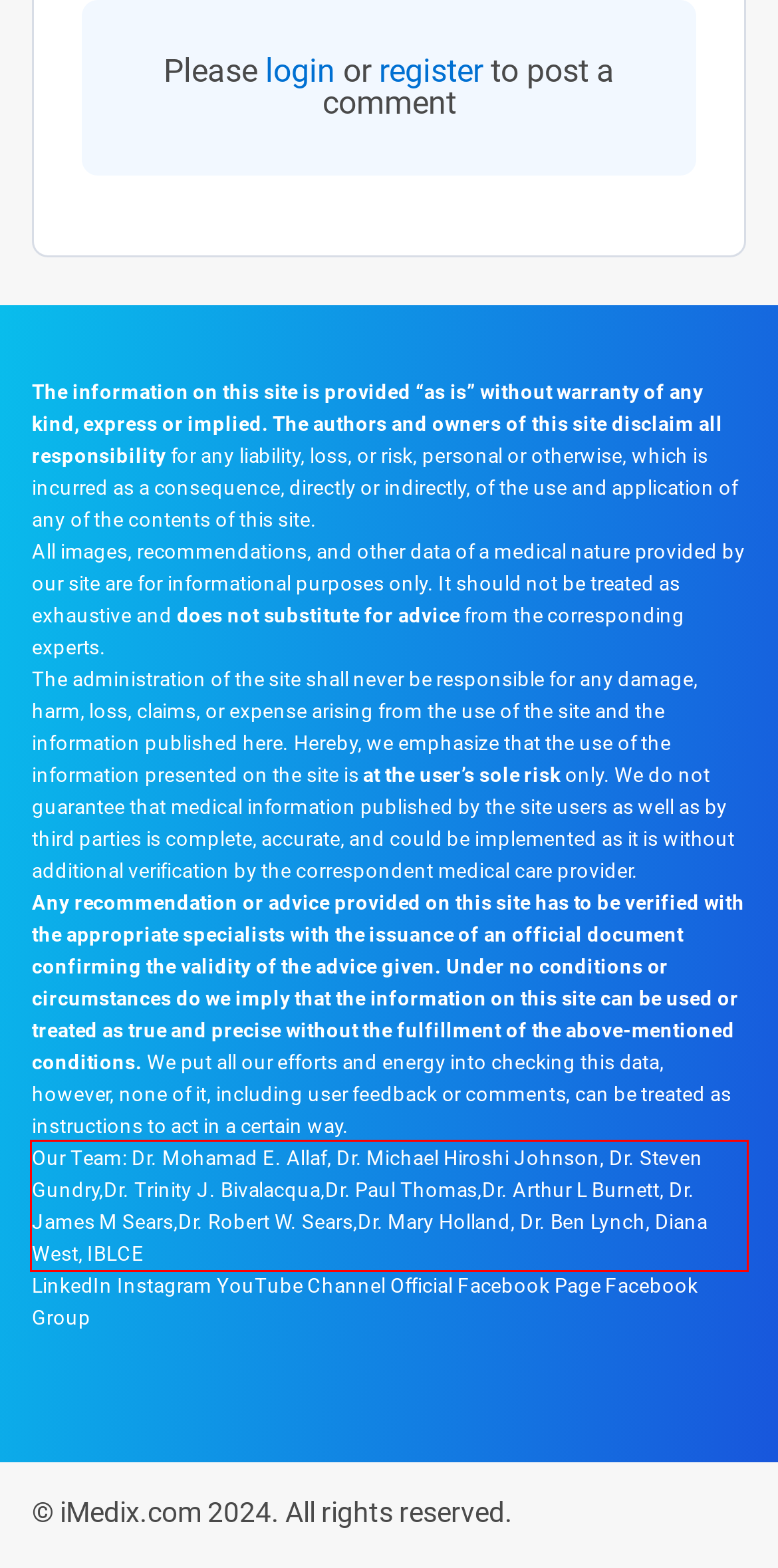Please perform OCR on the text content within the red bounding box that is highlighted in the provided webpage screenshot.

Our Team: Dr. Mohamad E. Allaf, Dr. Michael Hiroshi Johnson, Dr. Steven Gundry,Dr. Trinity J. Bivalacqua,Dr. Paul Thomas,Dr. Arthur L Burnett, Dr. James M Sears,Dr. Robert W. Sears,Dr. Mary Holland, Dr. Ben Lynch, Diana West, IBLCE